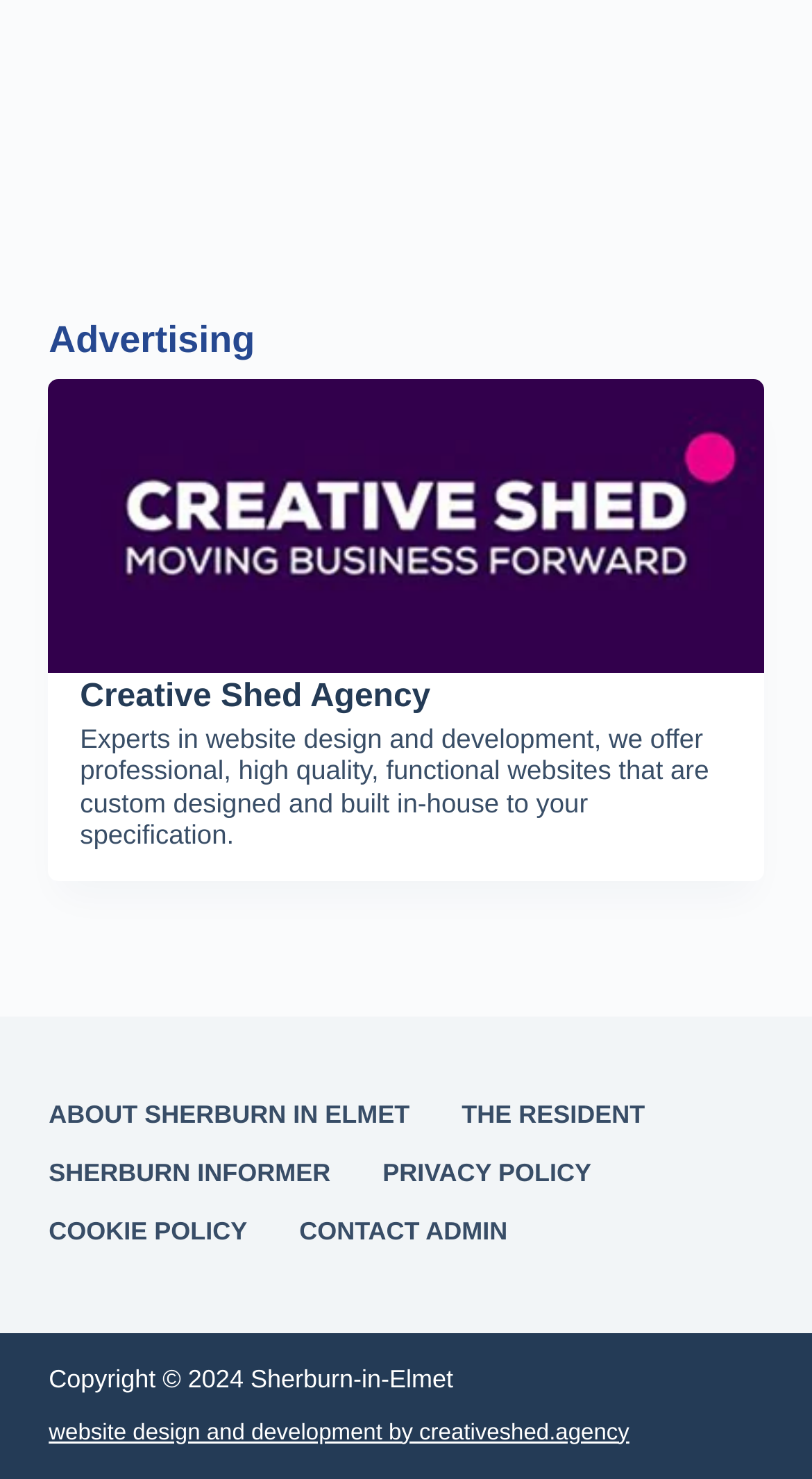Please identify the bounding box coordinates of the region to click in order to complete the given instruction: "visit the website design and development page". The coordinates should be four float numbers between 0 and 1, i.e., [left, top, right, bottom].

[0.06, 0.96, 0.775, 0.977]